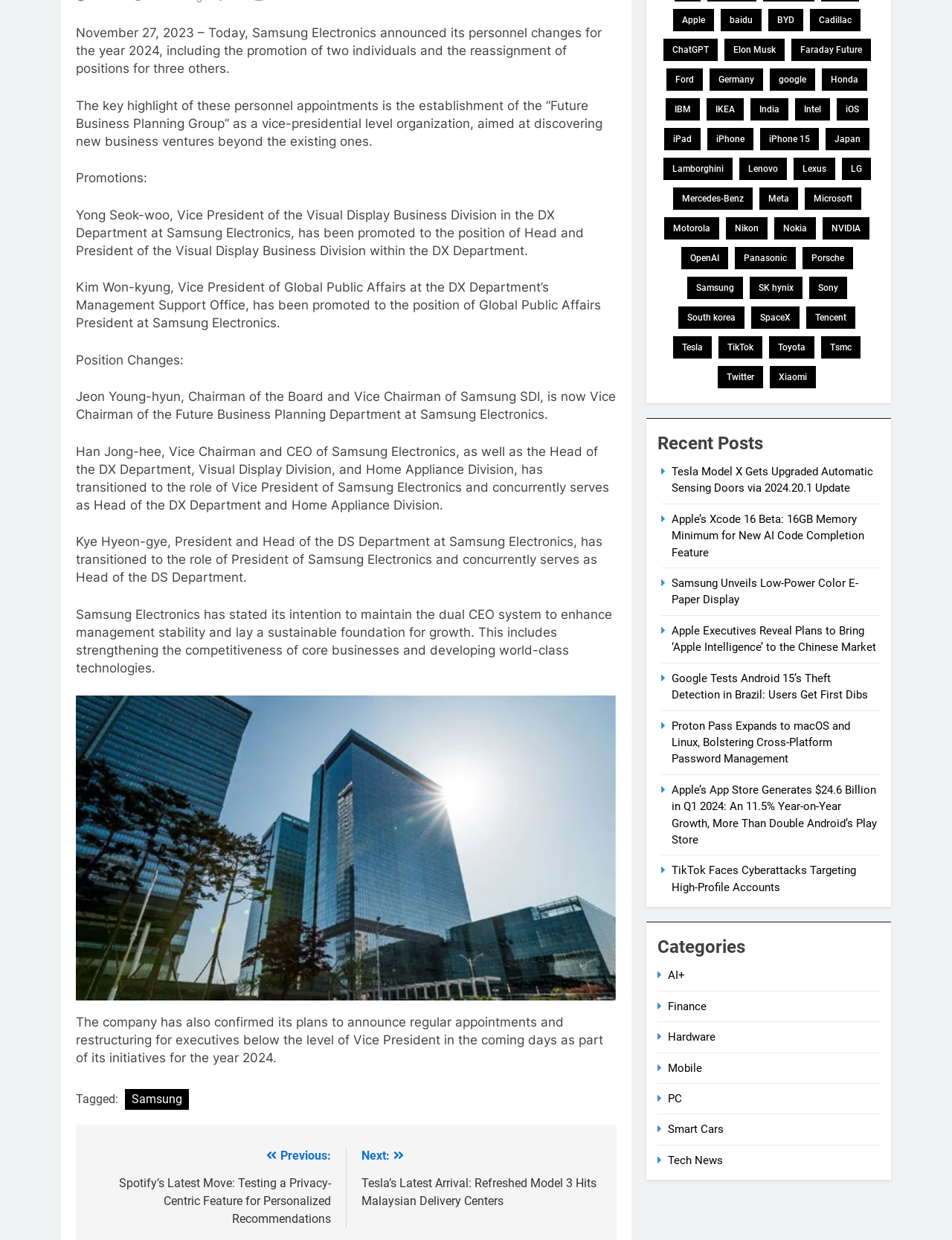Locate the UI element described by Nikon in the provided webpage screenshot. Return the bounding box coordinates in the format (top-left x, top-left y, bottom-right x, bottom-right y), ensuring all values are between 0 and 1.

[0.763, 0.175, 0.806, 0.193]